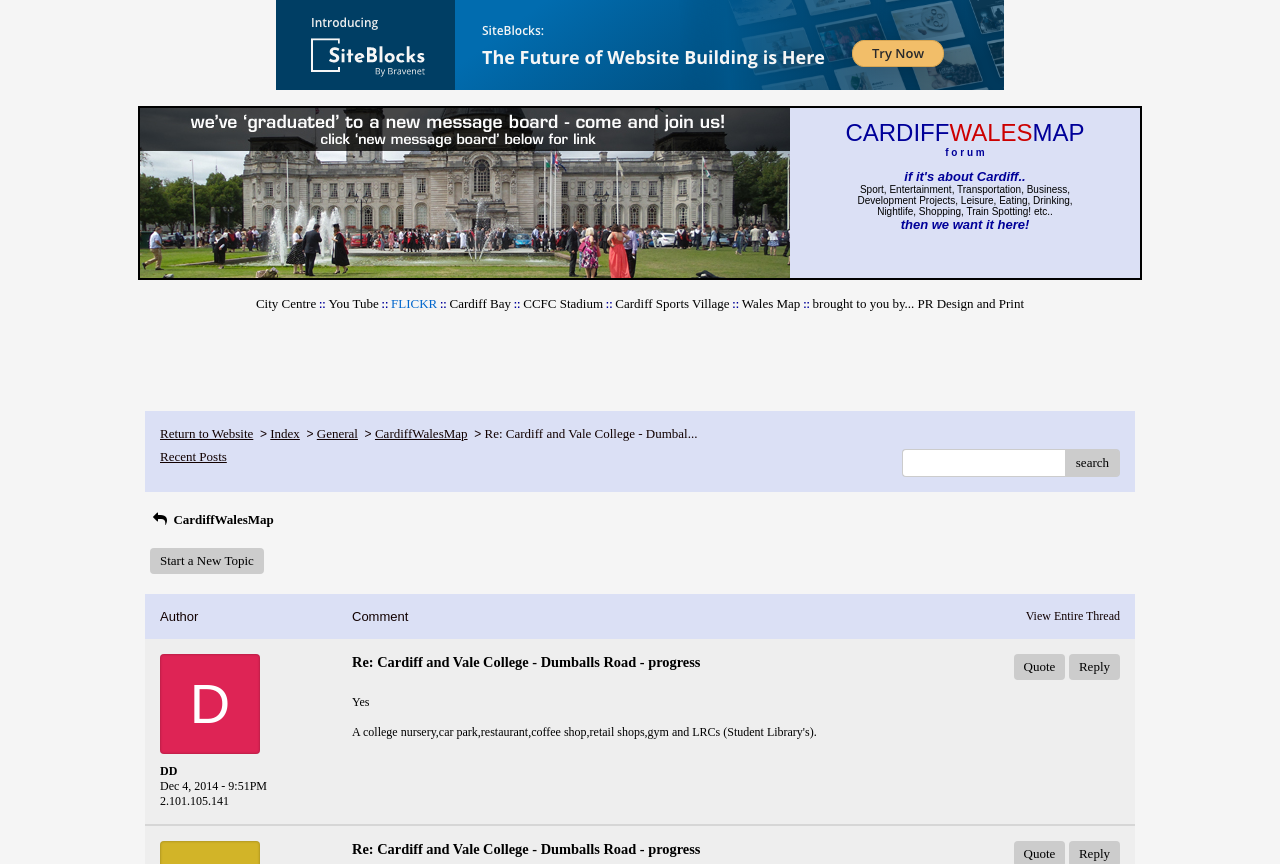What is the date of the post?
Look at the image and construct a detailed response to the question.

The date of the post can be found in the StaticText element with the text 'Dec 04, 2014 - 9:51PM'.